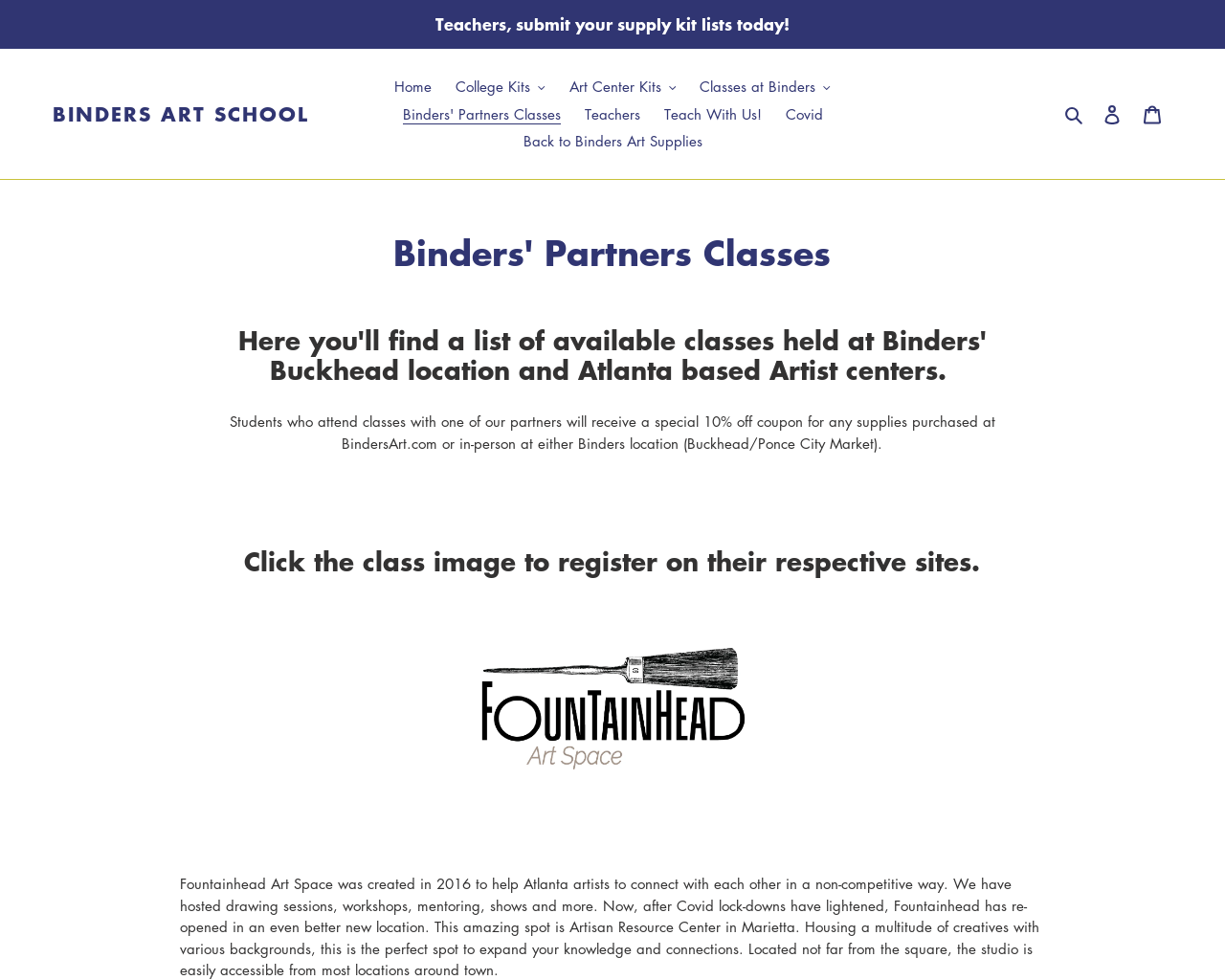Please locate the UI element described by "Cart 0 items" and provide its bounding box coordinates.

[0.924, 0.095, 0.957, 0.137]